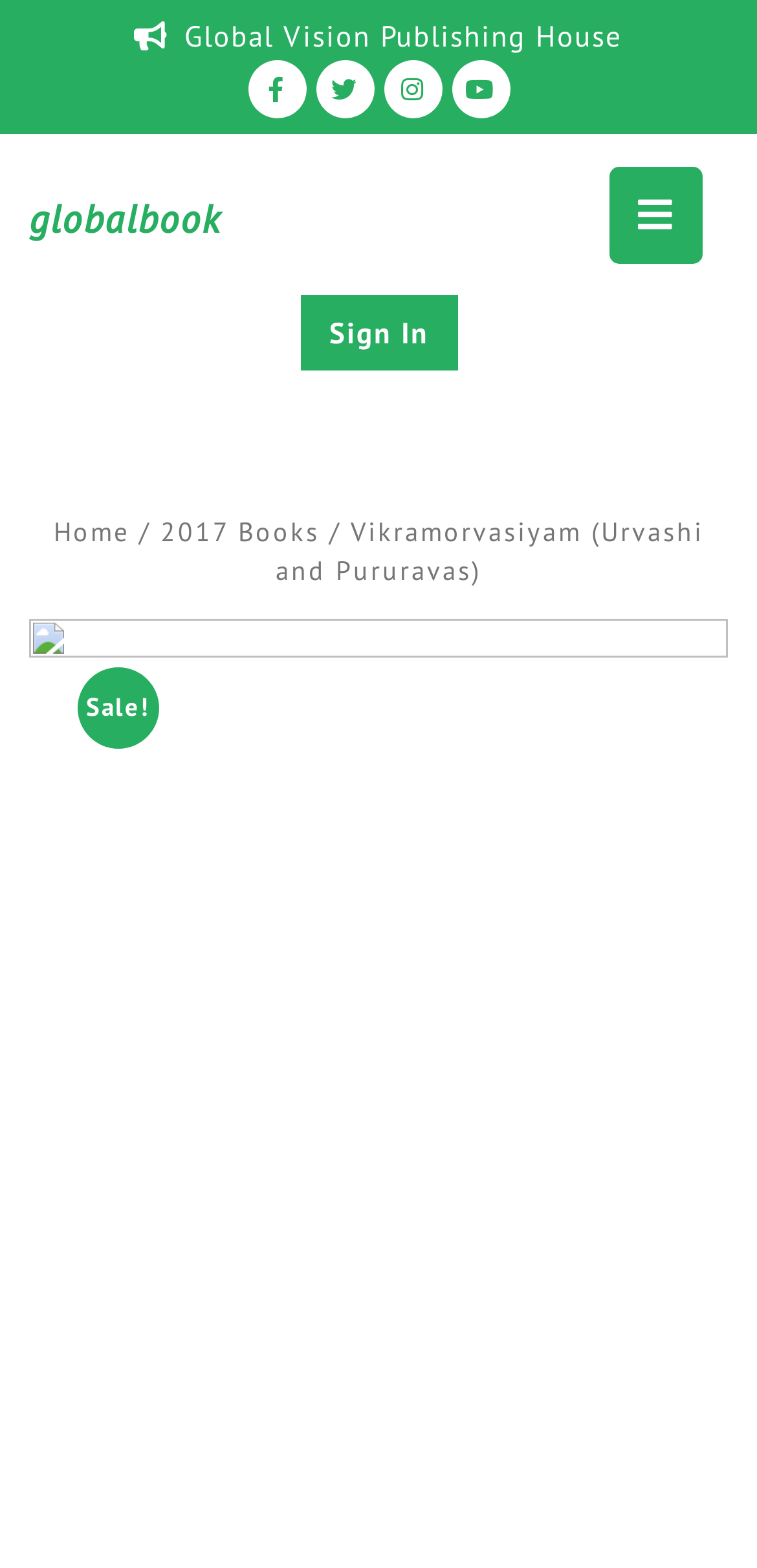How many social media links are there?
Based on the image, answer the question with a single word or brief phrase.

4